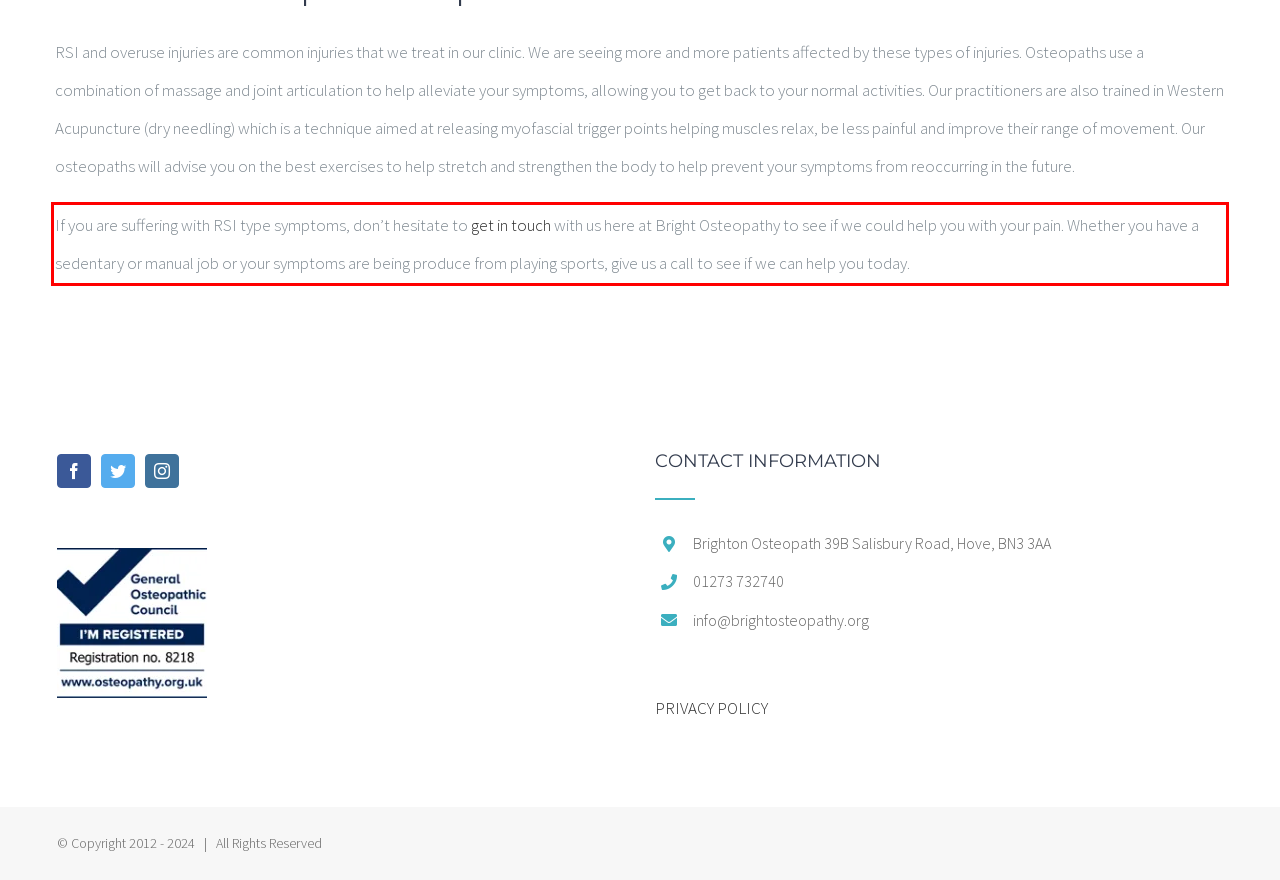By examining the provided screenshot of a webpage, recognize the text within the red bounding box and generate its text content.

If you are suffering with RSI type symptoms, don’t hesitate to get in touch with us here at Bright Osteopathy to see if we could help you with your pain. Whether you have a sedentary or manual job or your symptoms are being produce from playing sports, give us a call to see if we can help you today.